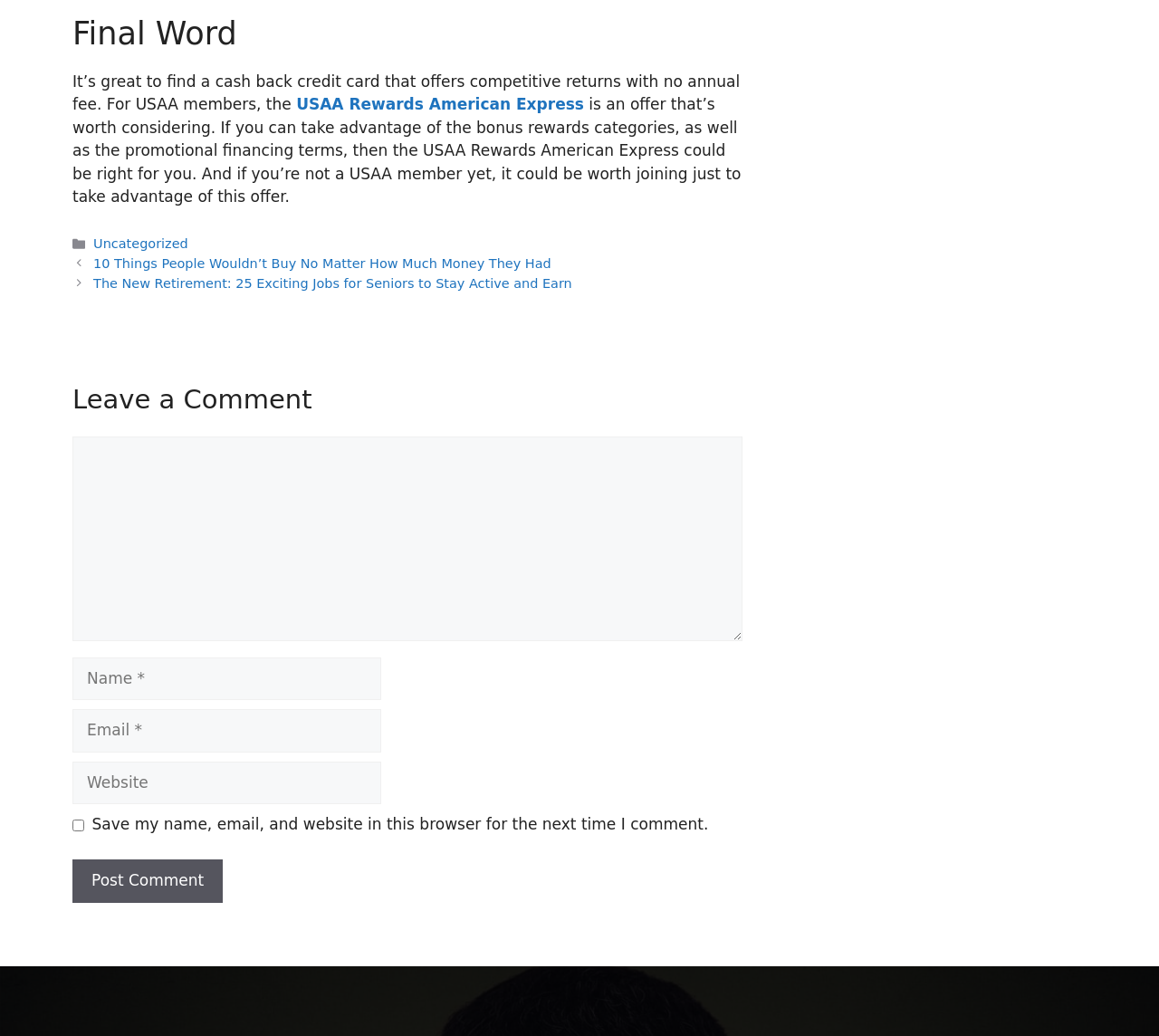Given the content of the image, can you provide a detailed answer to the question?
What is the name of the credit card mentioned?

The webpage mentions a credit card offer that is worth considering, and the name of the credit card is mentioned as 'USAA Rewards American Express' in the text.